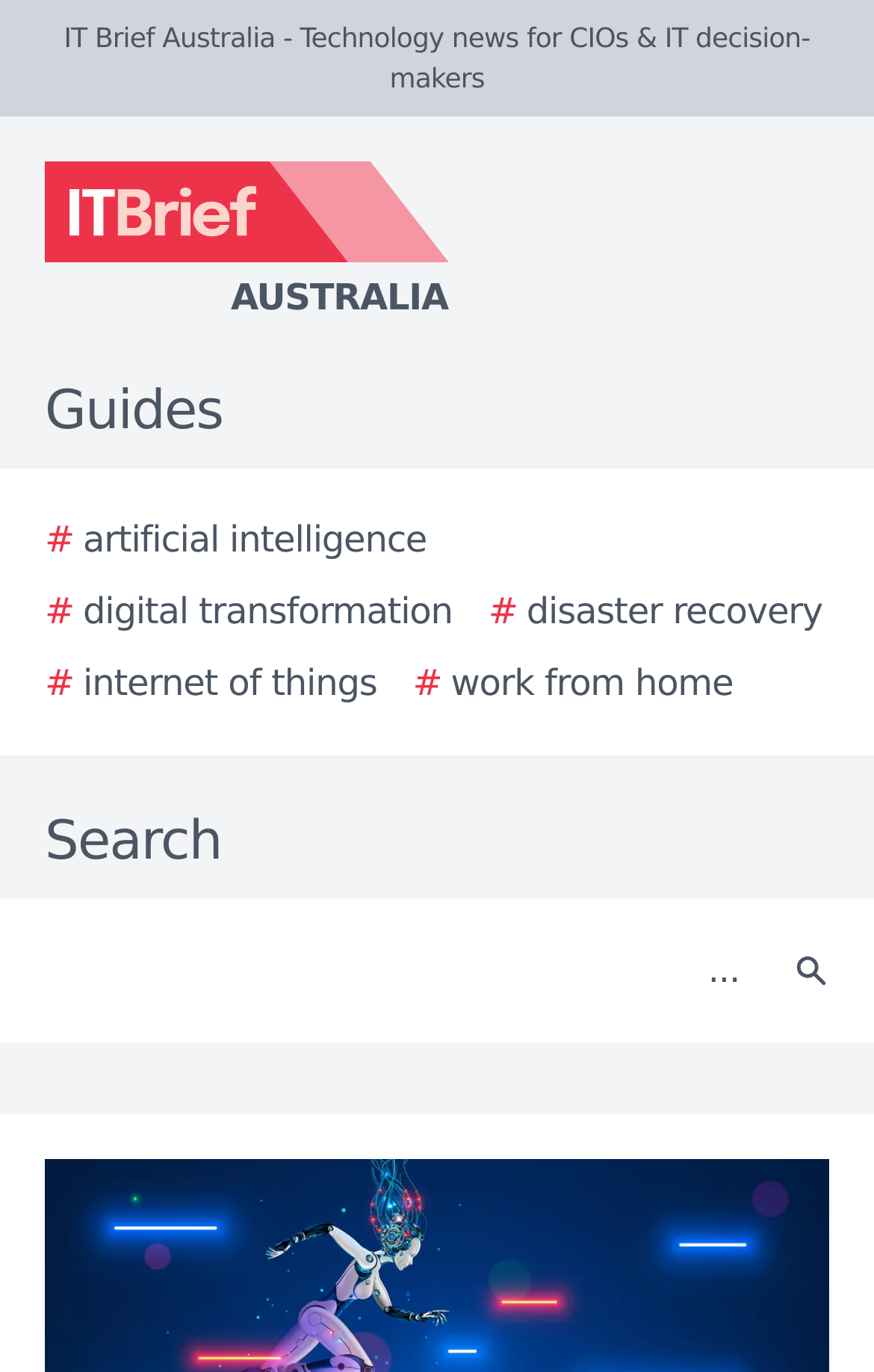Provide the bounding box coordinates for the UI element that is described by this text: "aria-label="Search"". The coordinates should be in the form of four float numbers between 0 and 1: [left, top, right, bottom].

[0.877, 0.668, 0.979, 0.747]